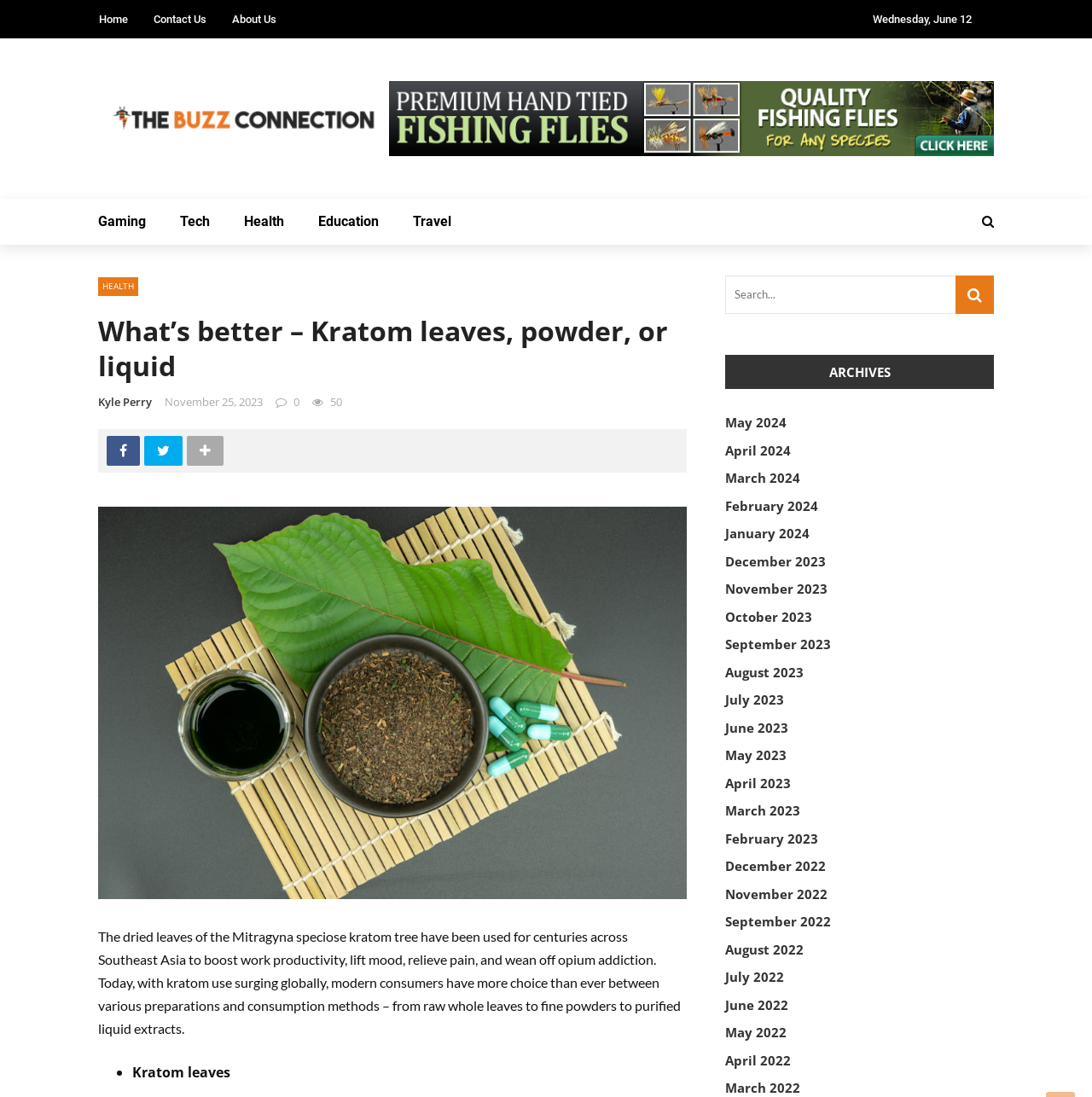Illustrate the webpage with a detailed description.

This webpage is about Kratom, a plant-based substance used for various purposes. At the top, there are three links: "Home", "Contact Us", and "About Us", aligned horizontally. Below them, there is a date "Wednesday, June 12" displayed. 

To the left, there is a logo image, and next to it, a header banner image stretches across the page. Below the header, there are five category links: "Gaming", "Tech", "Health", "Education", and "Travel", arranged horizontally.

The main content starts with a heading "What’s better – Kratom leaves, powder, or liquid" followed by a brief introduction to Kratom, its history, and its uses. Below the introduction, there is a link "HEALTH" and another link "Kyle Perry" with a date "November 25, 2023" and a number "50" next to it.

On the left side, there are two social media links, Facebook and Twitter, represented by their respective icons. 

The main article continues with a detailed discussion about Kratom, its various preparations, and consumption methods. The article is divided into sections, marked by bullet points, discussing different aspects of Kratom.

On the right side, there is a search bar with a placeholder text "Search...". Below the search bar, there is a heading "ARCHIVES" followed by a list of monthly links from May 2024 to March 2022, allowing users to access archived content.